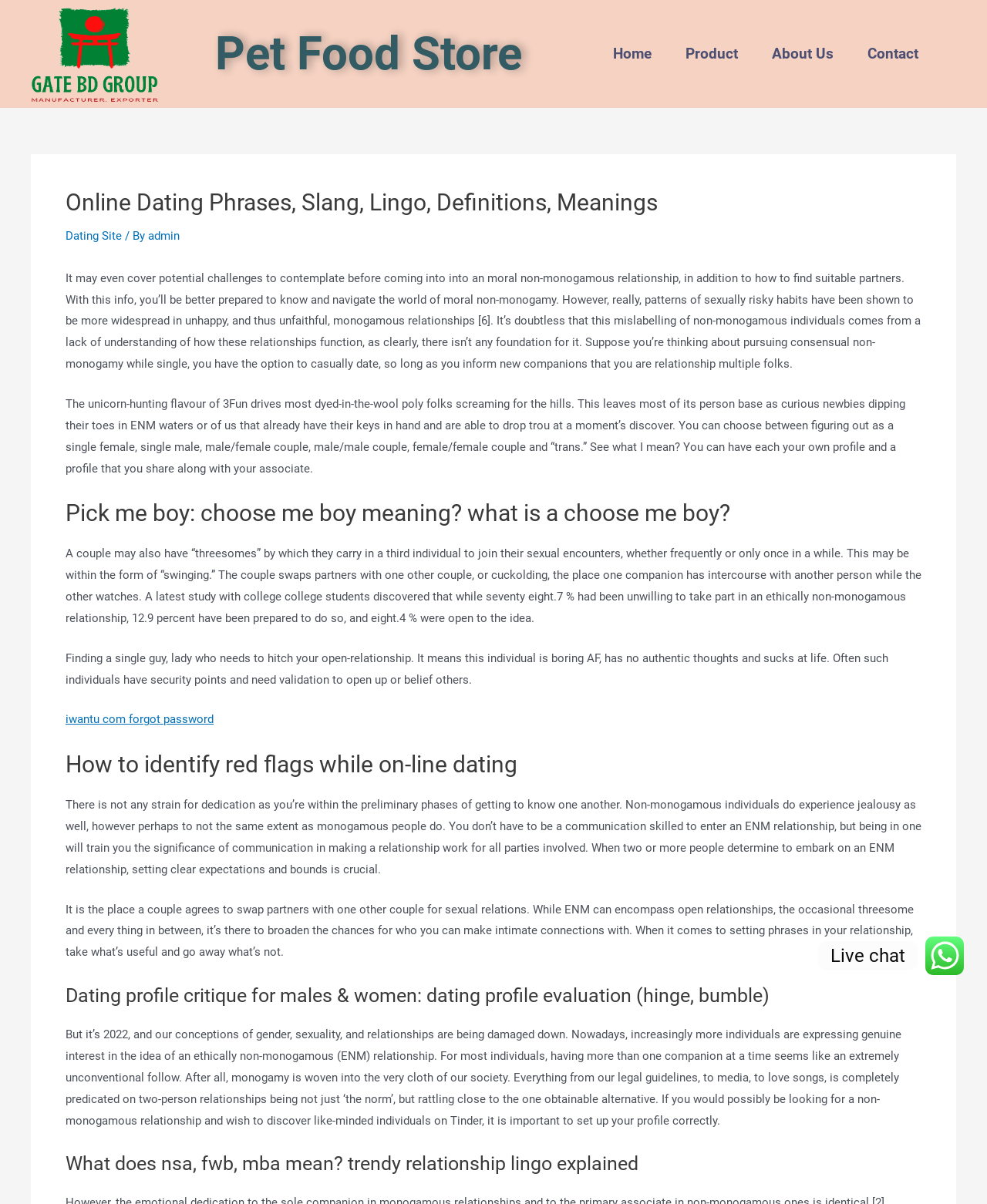Generate a thorough description of the webpage.

This webpage appears to be a blog or article about online dating, specifically focusing on non-monogamous relationships and online dating phrases. At the top of the page, there is a heading that reads "Pet Food Store", which seems out of place given the content of the page. Below this heading, there are four links to different sections of the website: "Home", "Product", "About Us", and "Contact".

The main content of the page is divided into several sections, each with its own heading. The first section discusses the concept of non-monogamous relationships and how they can be beneficial. The text explains that non-monogamous individuals are often misunderstood and that these relationships can be healthy and fulfilling.

The next section appears to be a personal anecdote or opinion piece about online dating, specifically discussing the app 3Fun and its user base. The author seems to be criticizing the app for catering to "unicorn-hunting" individuals, who are looking for a third person to join their relationship.

The following sections discuss various topics related to online dating, including the concept of "pick me boy", which is explained as a term used to describe someone who is desperate for attention and validation. There is also a section about finding a single person to join an open relationship, and another about identifying red flags while online dating.

Throughout the page, there are several links to other articles or resources, including a link to a website called "iwantu com" and a link to a dating profile critique service. At the bottom of the page, there is a live chat feature and an image, although the image is not described.

Overall, the page appears to be a resource for individuals interested in non-monogamous relationships and online dating, providing information and advice on various topics related to these subjects.